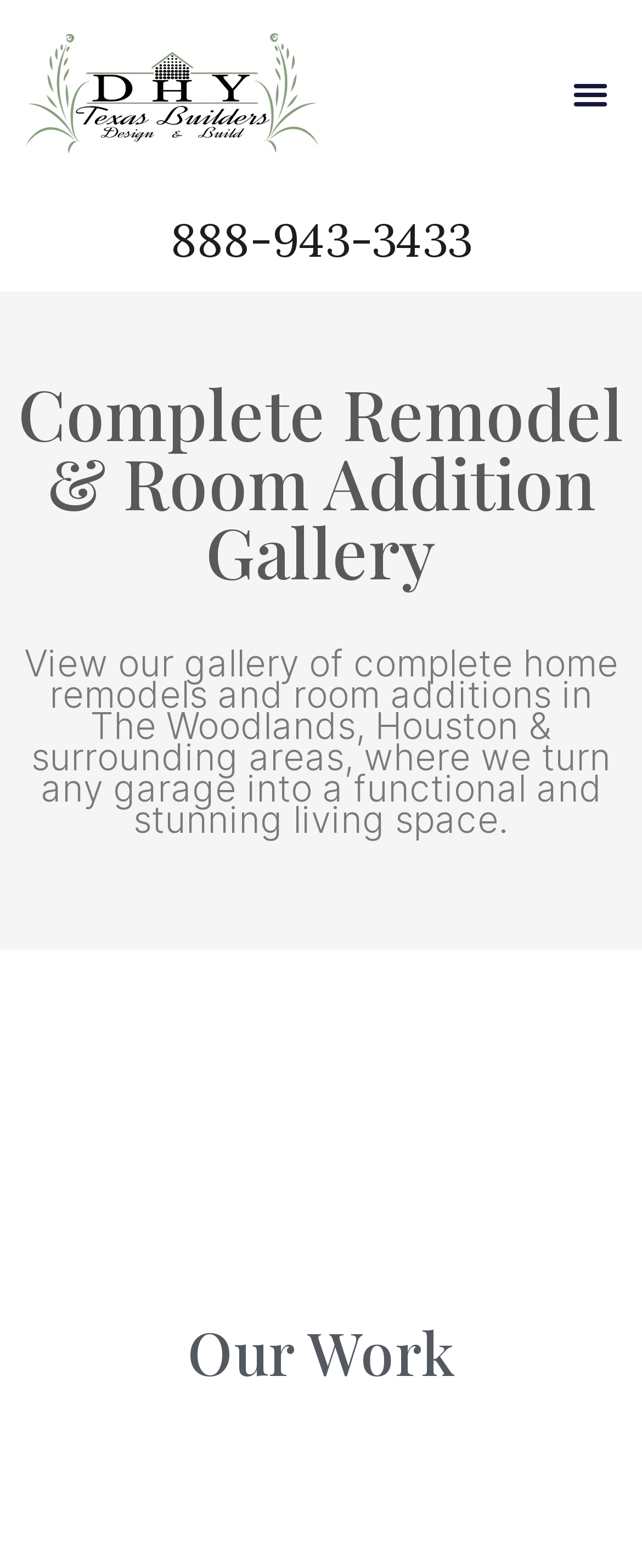Determine the bounding box for the UI element as described: "Our Work". The coordinates should be represented as four float numbers between 0 and 1, formatted as [left, top, right, bottom].

[0.256, 0.845, 0.744, 0.88]